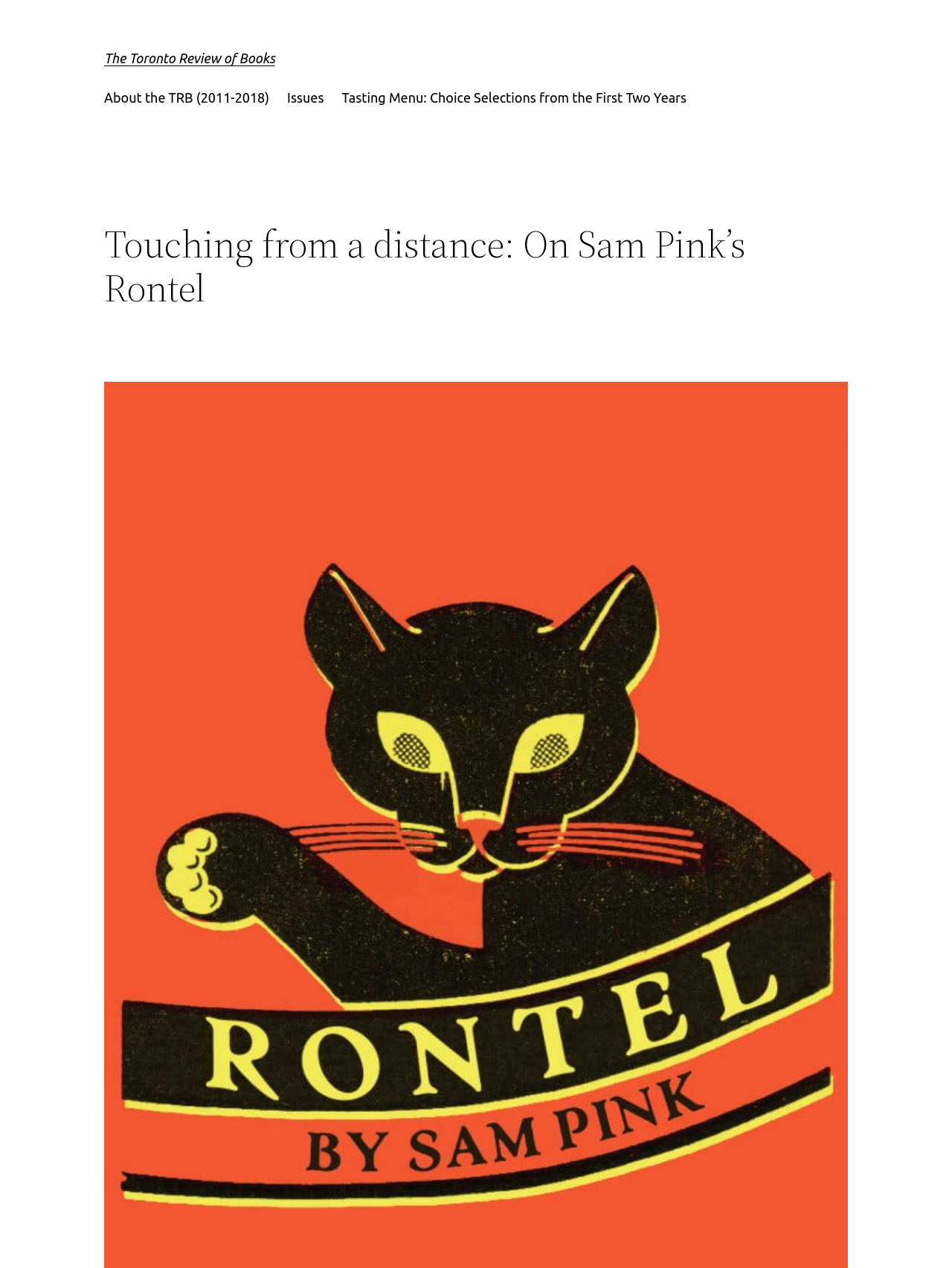Provide a thorough and detailed response to the question by examining the image: 
Is the publication name a link?

I checked the element with the text 'The Toronto Review of Books' and found that it is a link element, indicating that the publication name is clickable.